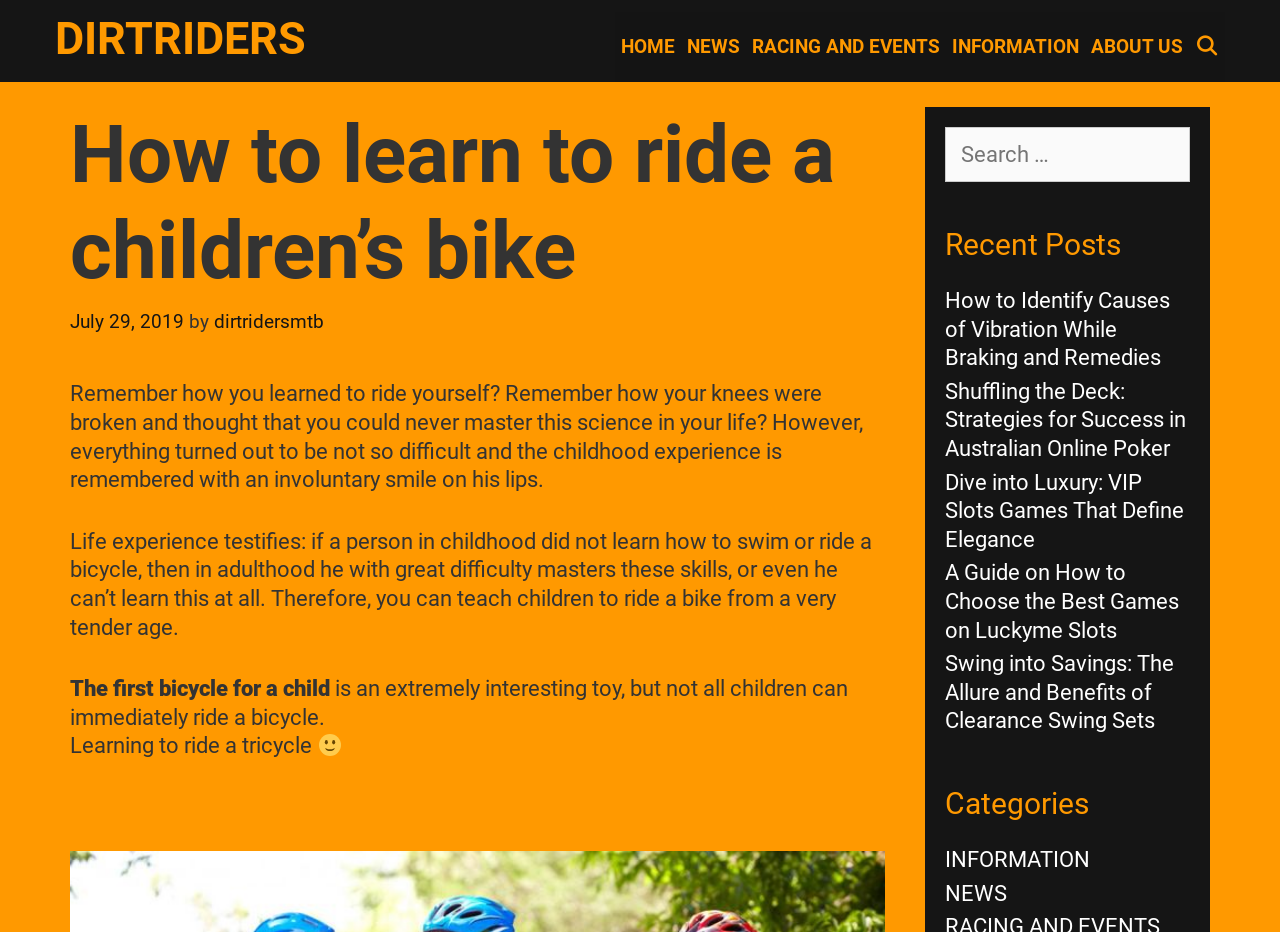Identify the bounding box coordinates necessary to click and complete the given instruction: "Click on the 'HOME' link".

[0.48, 0.013, 0.532, 0.088]